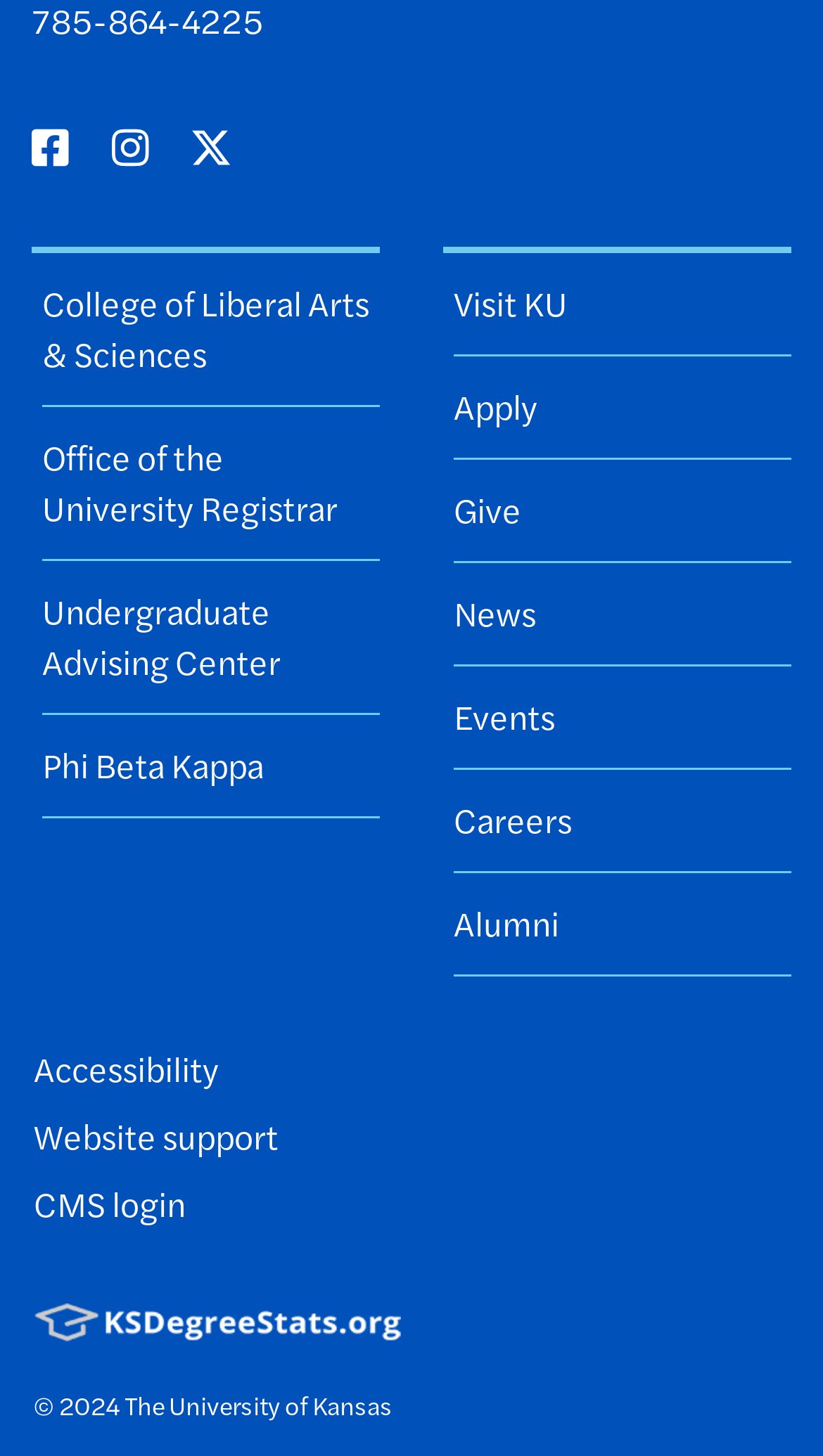Using the information shown in the image, answer the question with as much detail as possible: What is the name of the college listed?

Among the links in the middle section of the webpage, I found one with the text 'College of Liberal Arts & Sciences', which suggests that this is the name of one of the colleges or departments within the university.